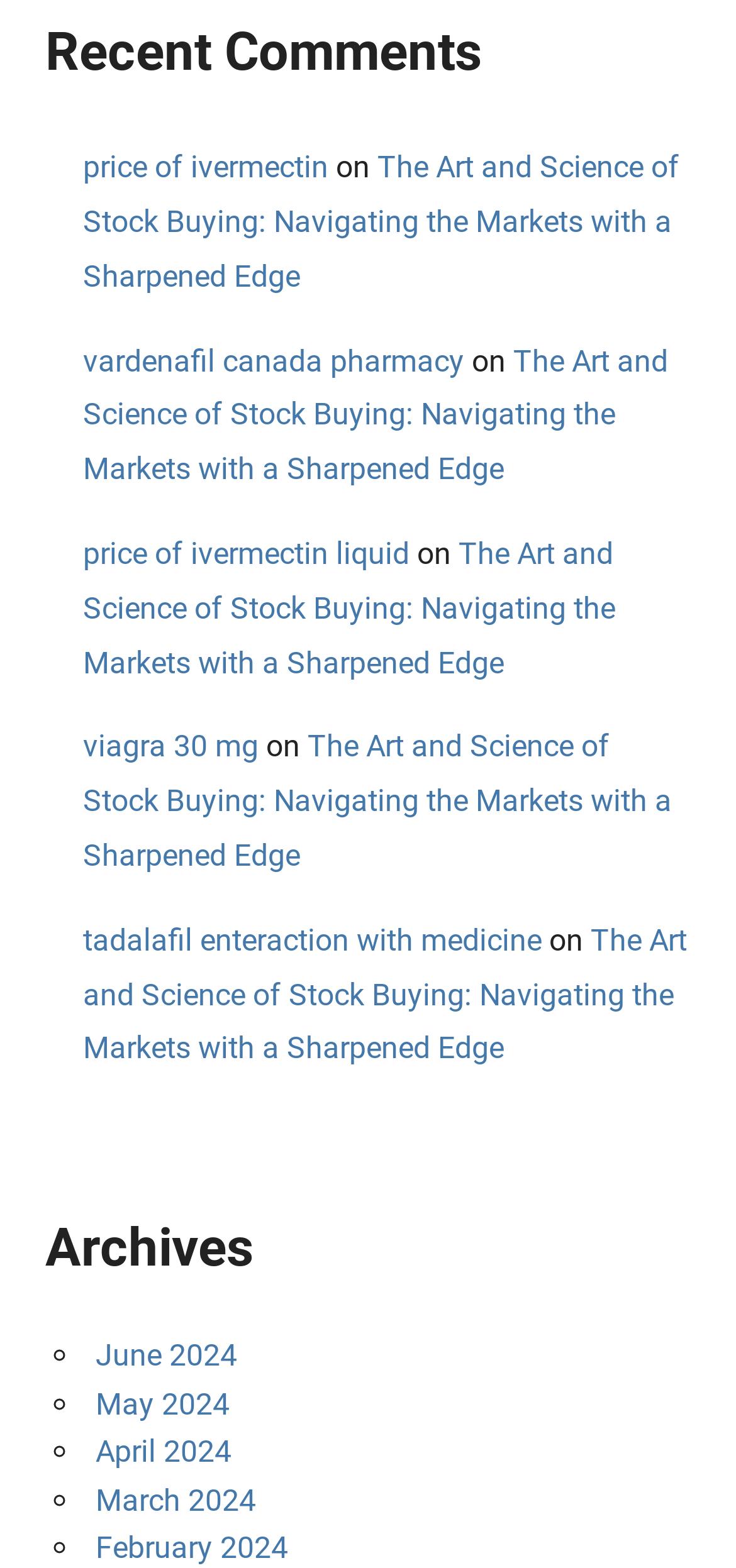What is the title of the first article?
Please give a detailed and thorough answer to the question, covering all relevant points.

The first article has a heading element with the text 'Recent Comments', which is located at the top of the webpage with a bounding box coordinate of [0.062, 0.008, 0.938, 0.062].